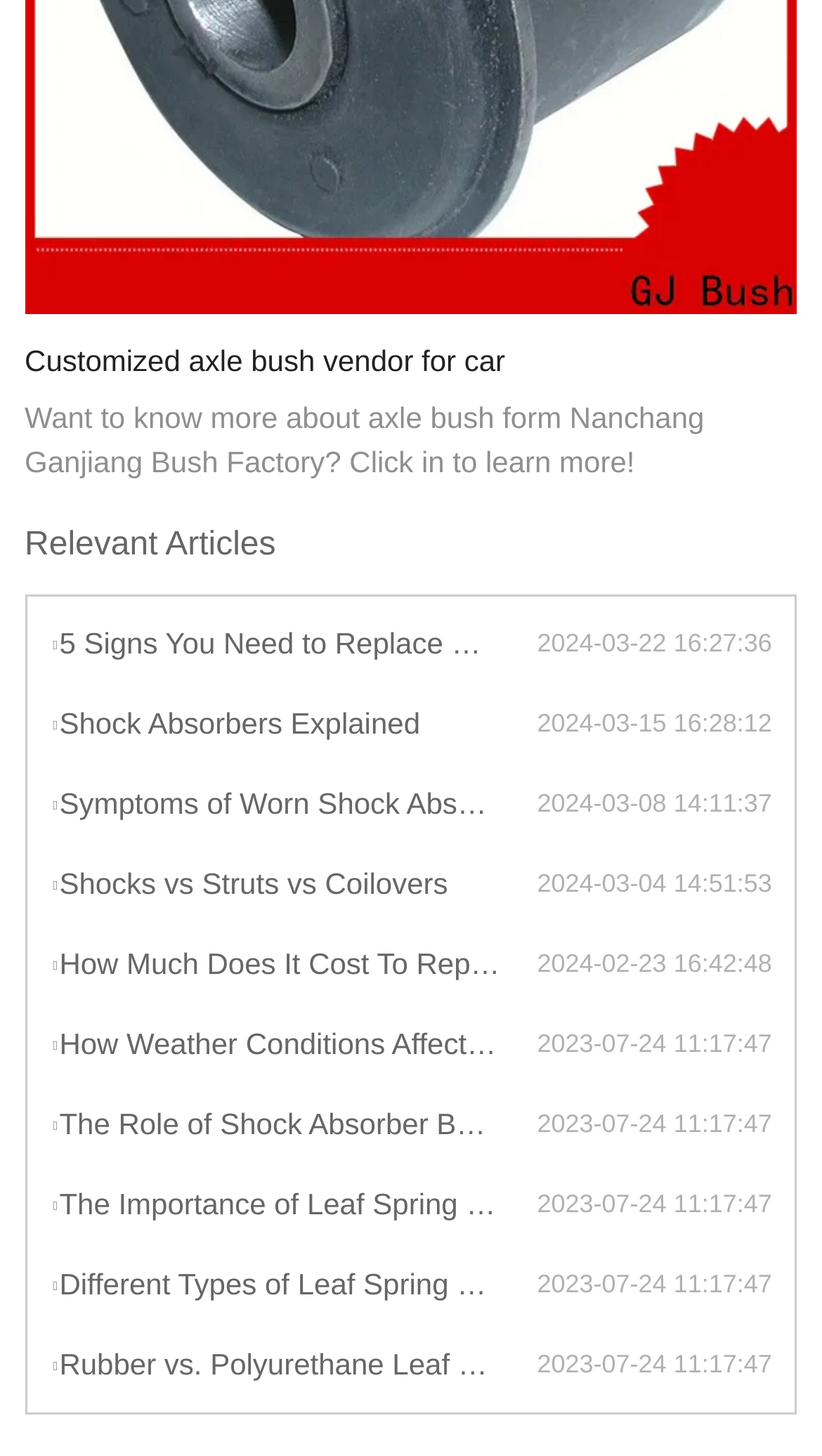Using the information in the image, could you please answer the following question in detail:
How many articles are related to Shock Absorbers?

I searched for link elements with OCR text containing the phrase 'Shock Absorbers' and found 4 articles related to this topic.